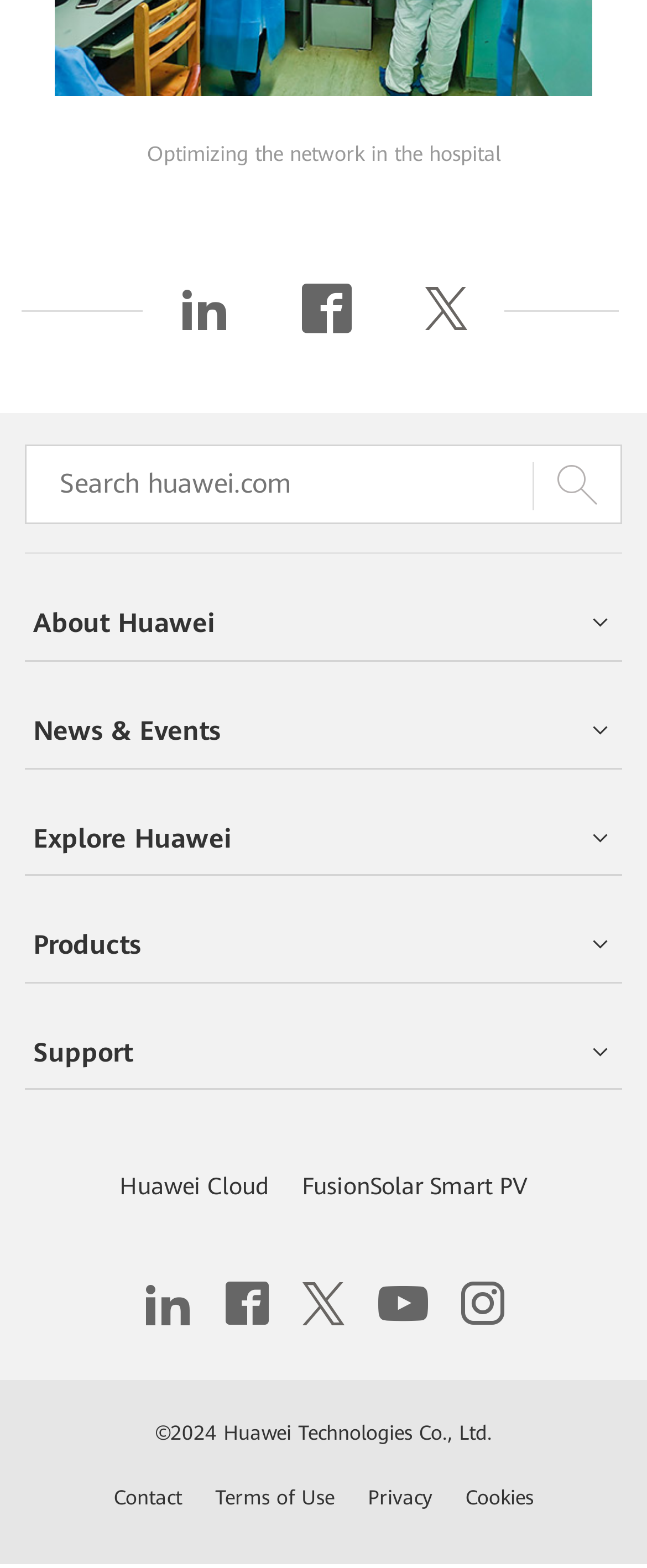What is the copyright year mentioned on the webpage?
Use the image to answer the question with a single word or phrase.

2024